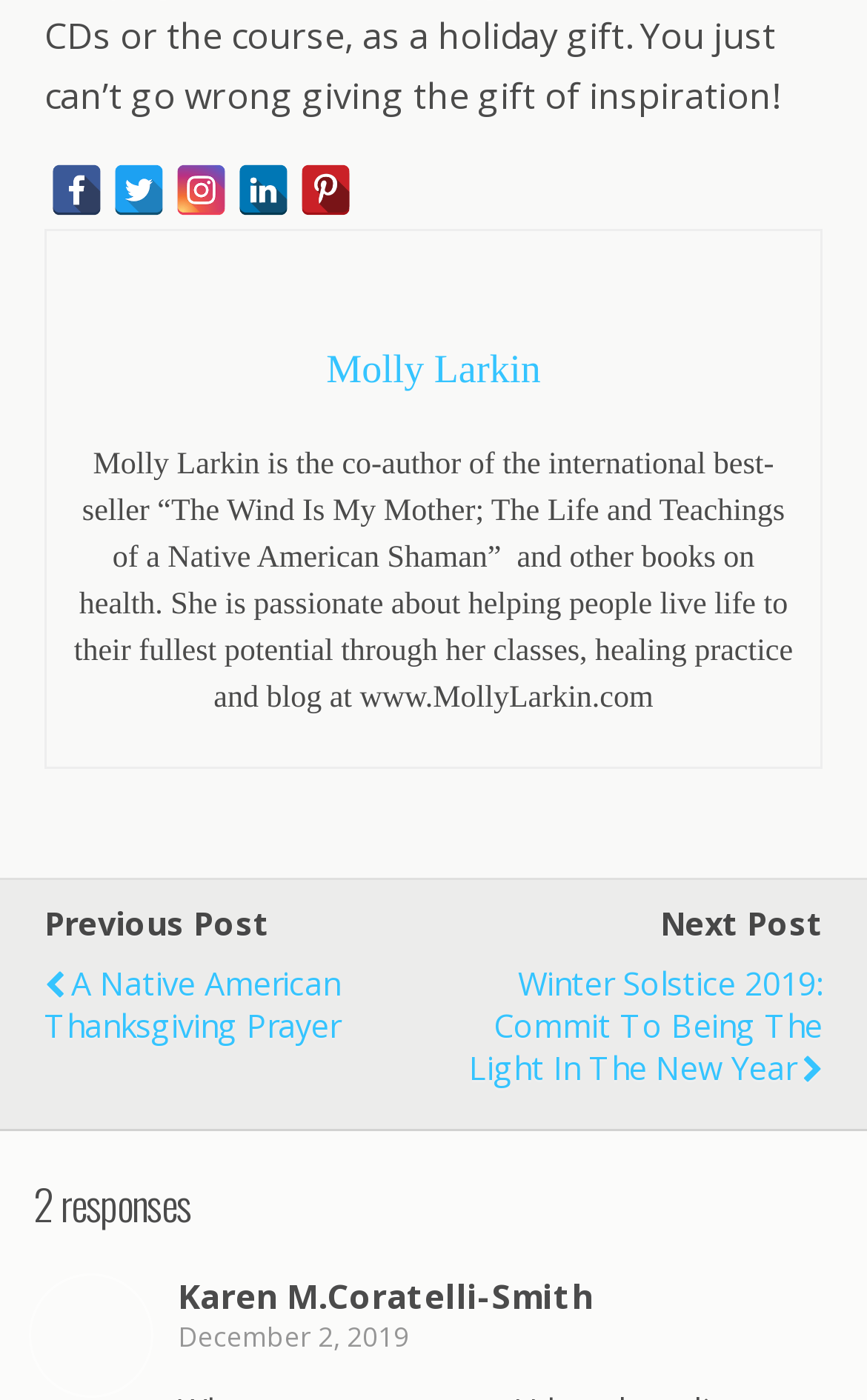Please specify the coordinates of the bounding box for the element that should be clicked to carry out this instruction: "Check responses". The coordinates must be four float numbers between 0 and 1, formatted as [left, top, right, bottom].

[0.038, 0.837, 0.962, 0.88]